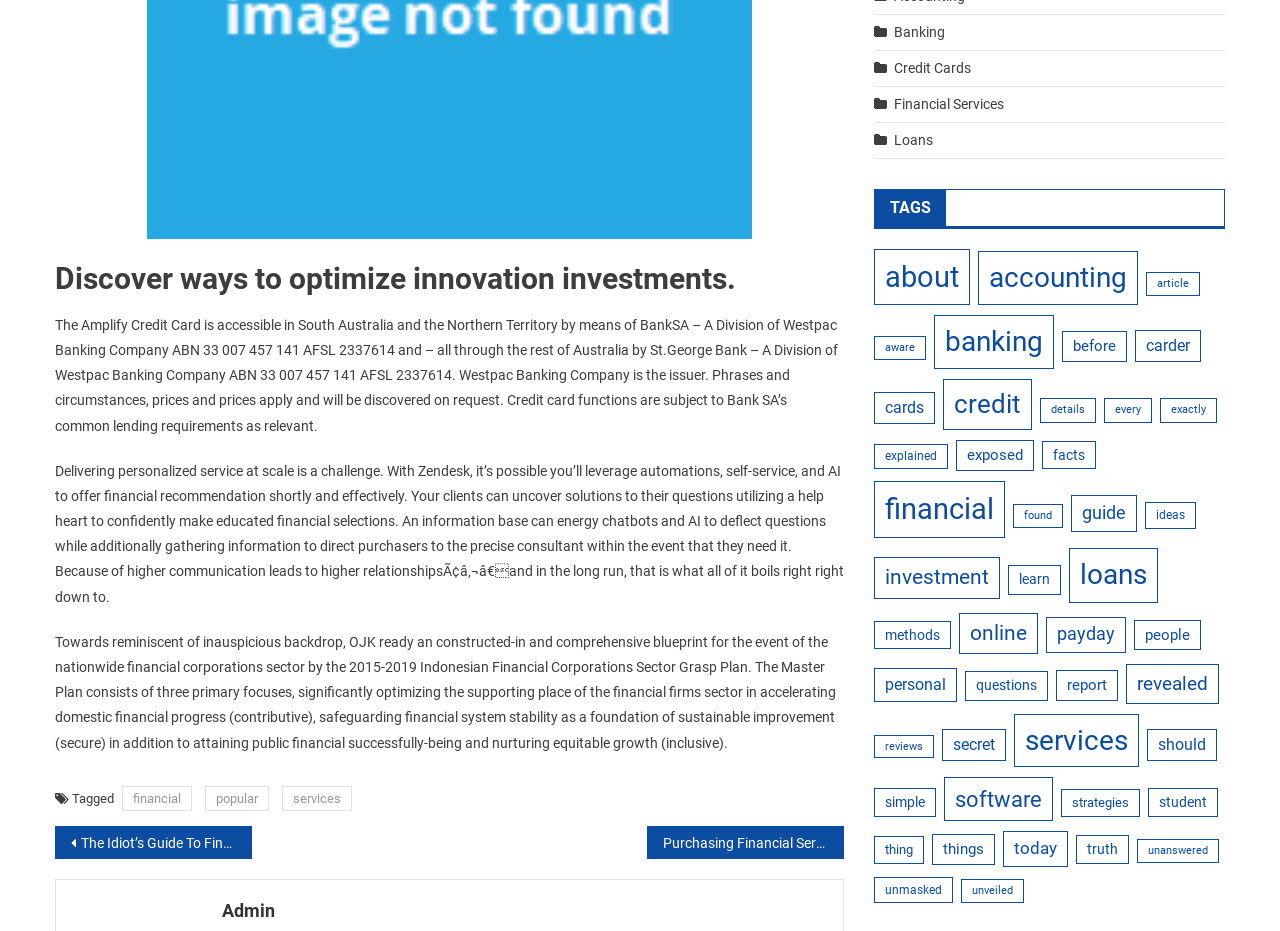Specify the bounding box coordinates of the area to click in order to execute this command: 'View the 'TAGS' section'. The coordinates should consist of four float numbers ranging from 0 to 1, and should be formatted as [left, top, right, bottom].

[0.683, 0.203, 0.957, 0.246]